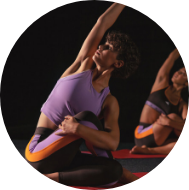What is the woman wearing on her upper body?
Respond with a short answer, either a single word or a phrase, based on the image.

Purple top